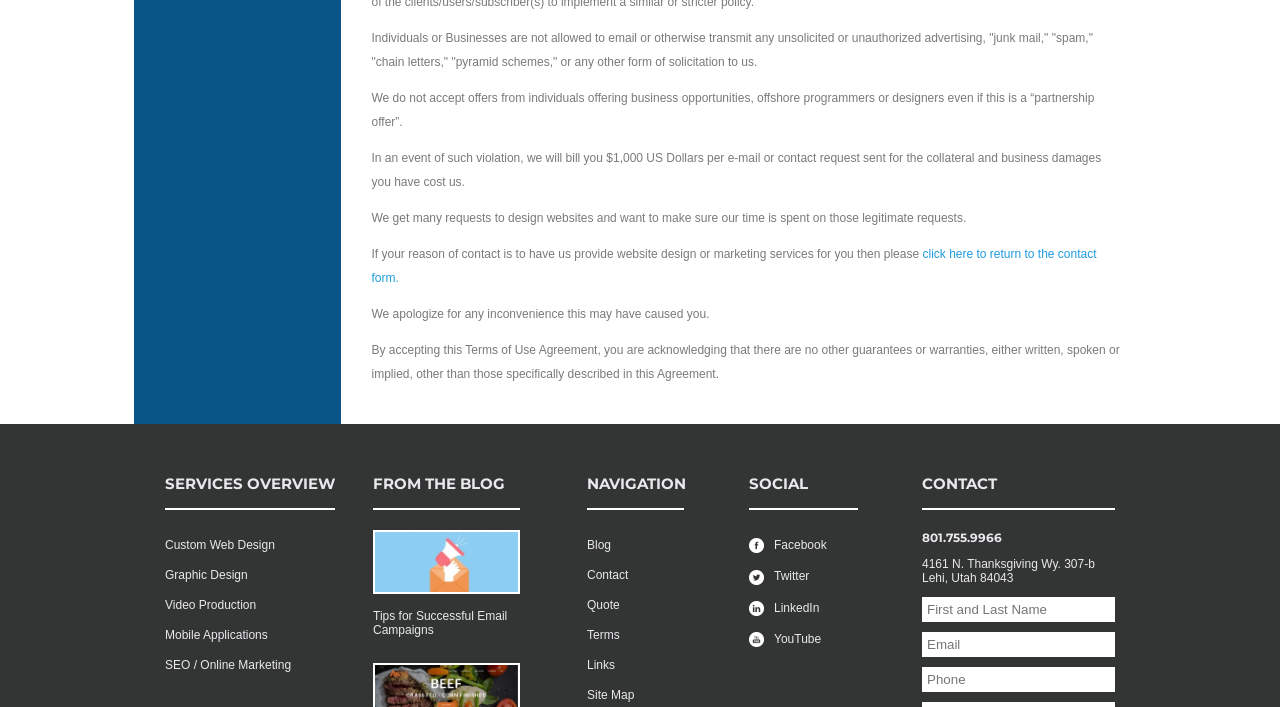Kindly provide the bounding box coordinates of the section you need to click on to fulfill the given instruction: "fill in the first text box".

[0.72, 0.844, 0.871, 0.88]